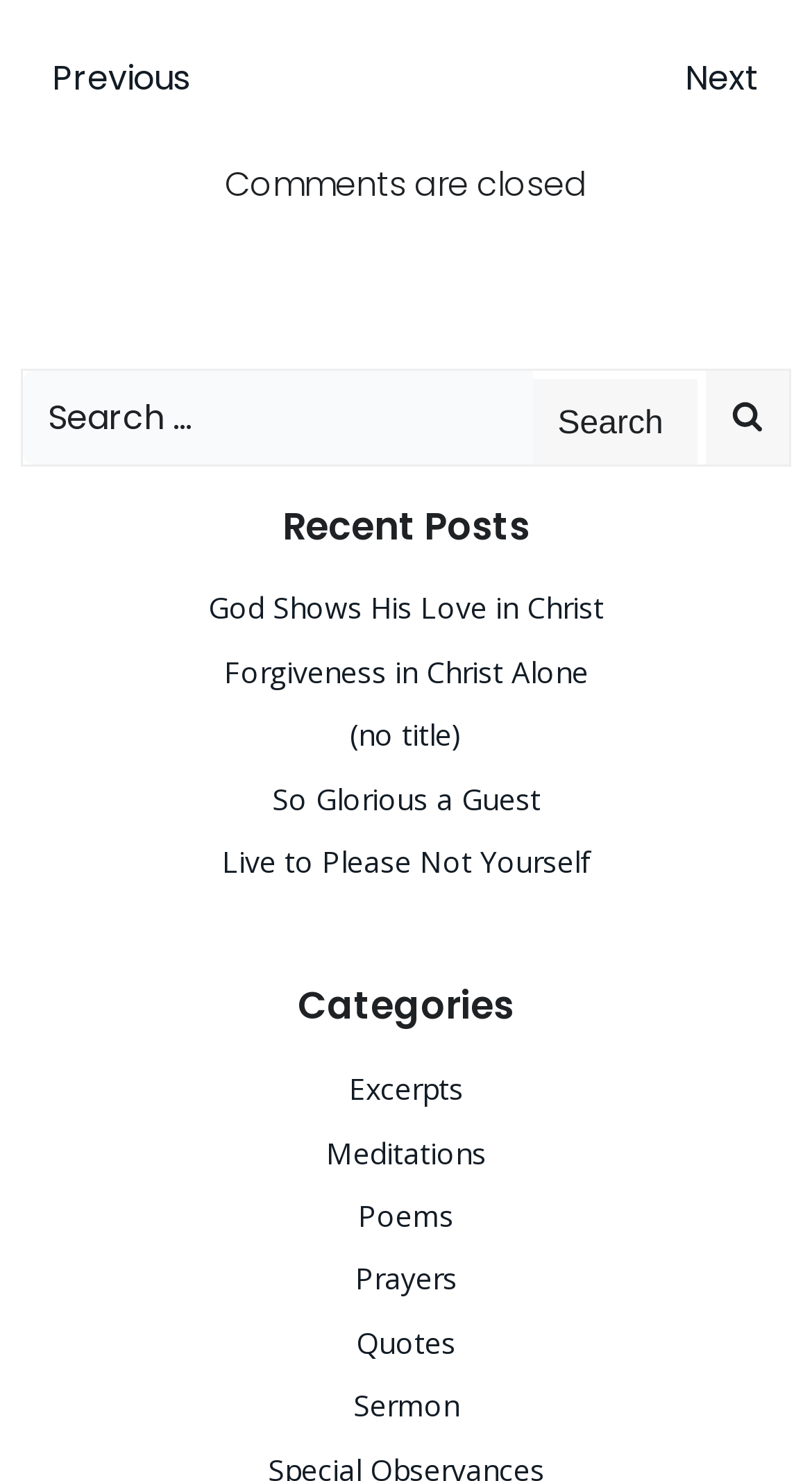Find the bounding box coordinates for the HTML element specified by: "Meditations".

[0.401, 0.765, 0.599, 0.791]